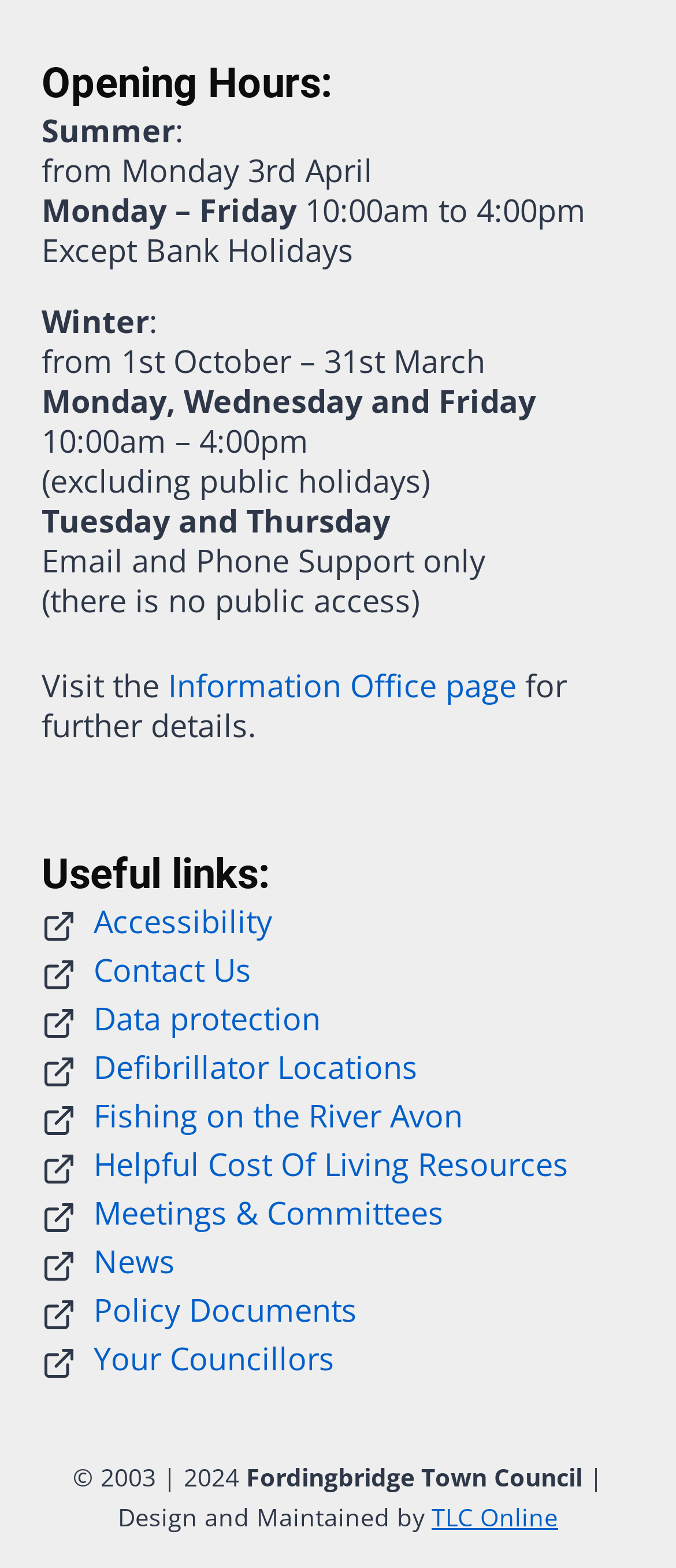What is the email and phone support available on?
Using the image as a reference, give an elaborate response to the question.

According to the webpage, email and phone support are available on Tuesday and Thursday, but there is no public access on these days.